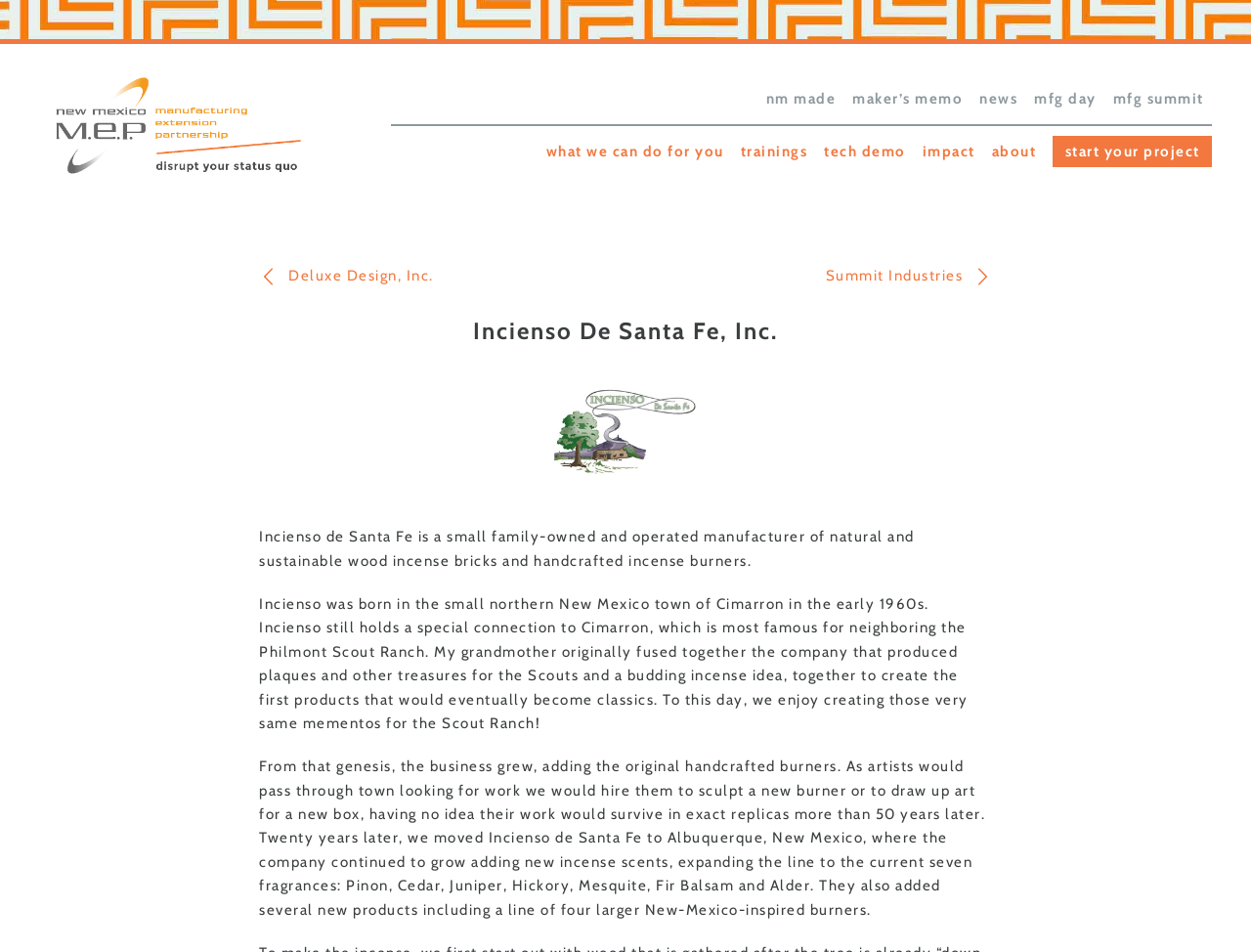What is the name of the Scout Ranch mentioned on the webpage?
Based on the image, respond with a single word or phrase.

Philmont Scout Ranch